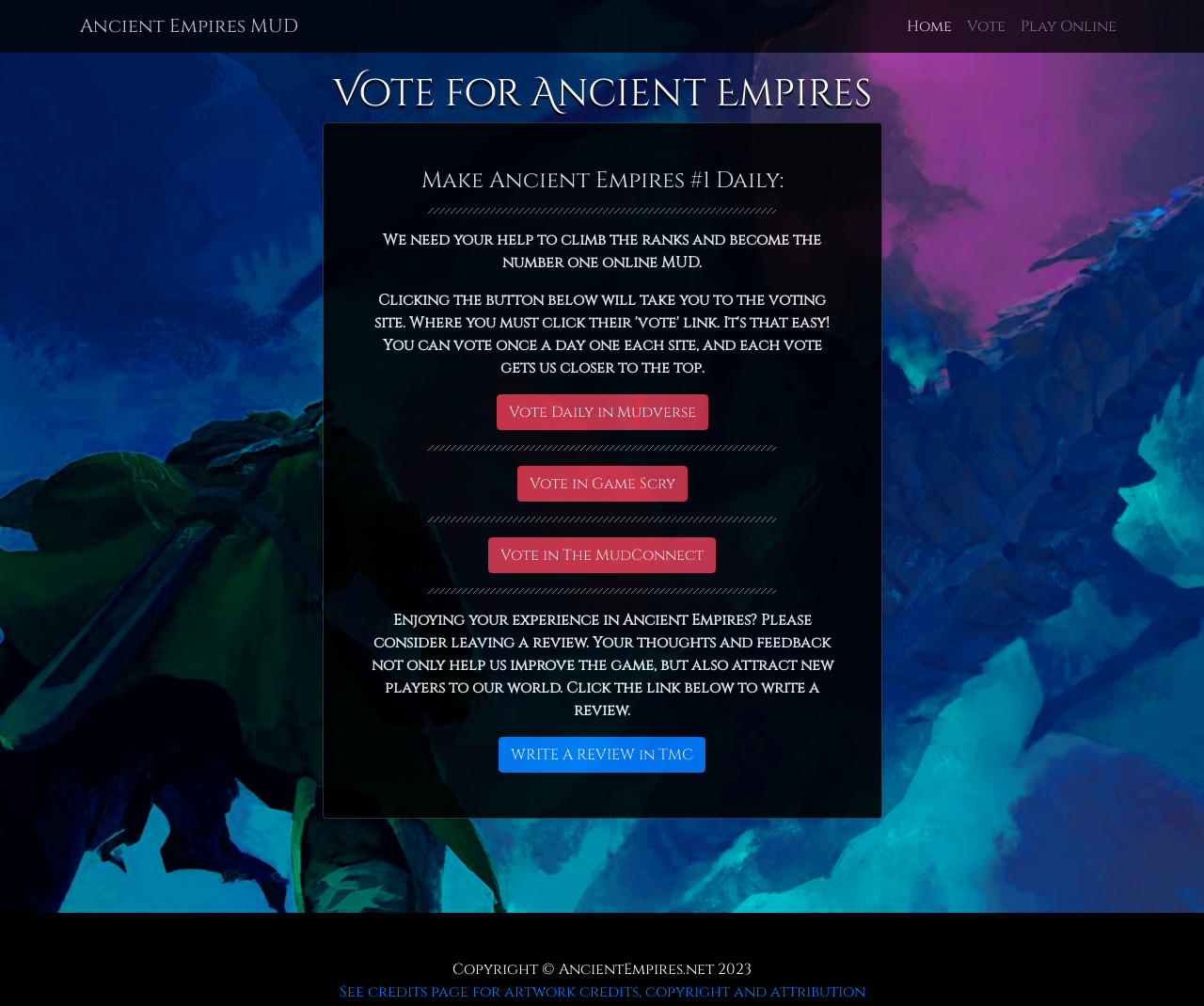Pinpoint the bounding box coordinates of the area that should be clicked to complete the following instruction: "Click the Vote Daily in Mudverse button". The coordinates must be given as four float numbers between 0 and 1, i.e., [left, top, right, bottom].

[0.412, 0.392, 0.588, 0.428]